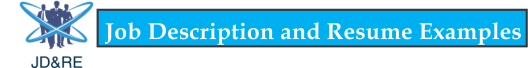What do the three stylized figures represent?
Using the image, answer in one word or phrase.

collaboration and workforce